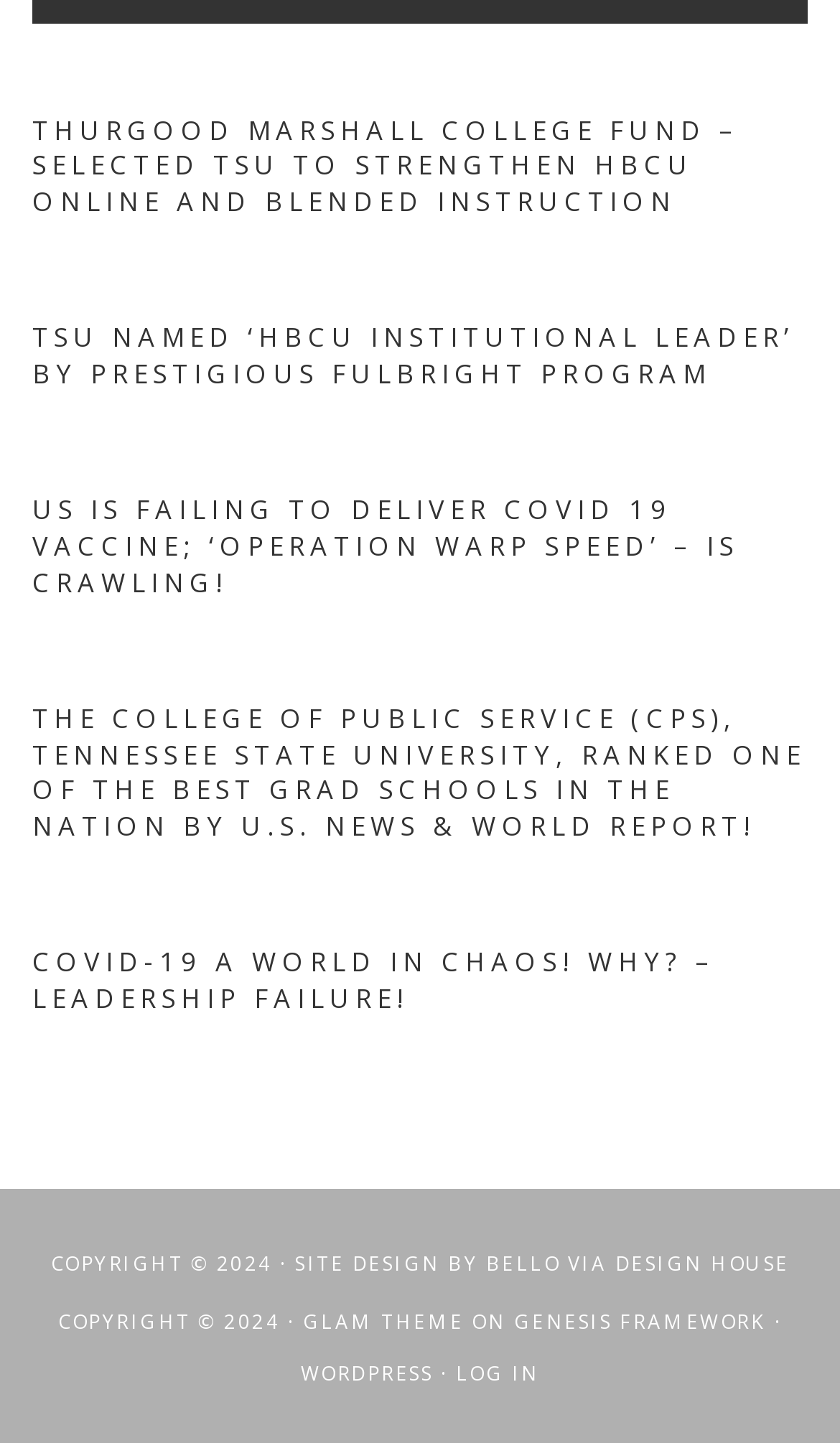Respond concisely with one word or phrase to the following query:
What is the copyright year of the webpage?

2024